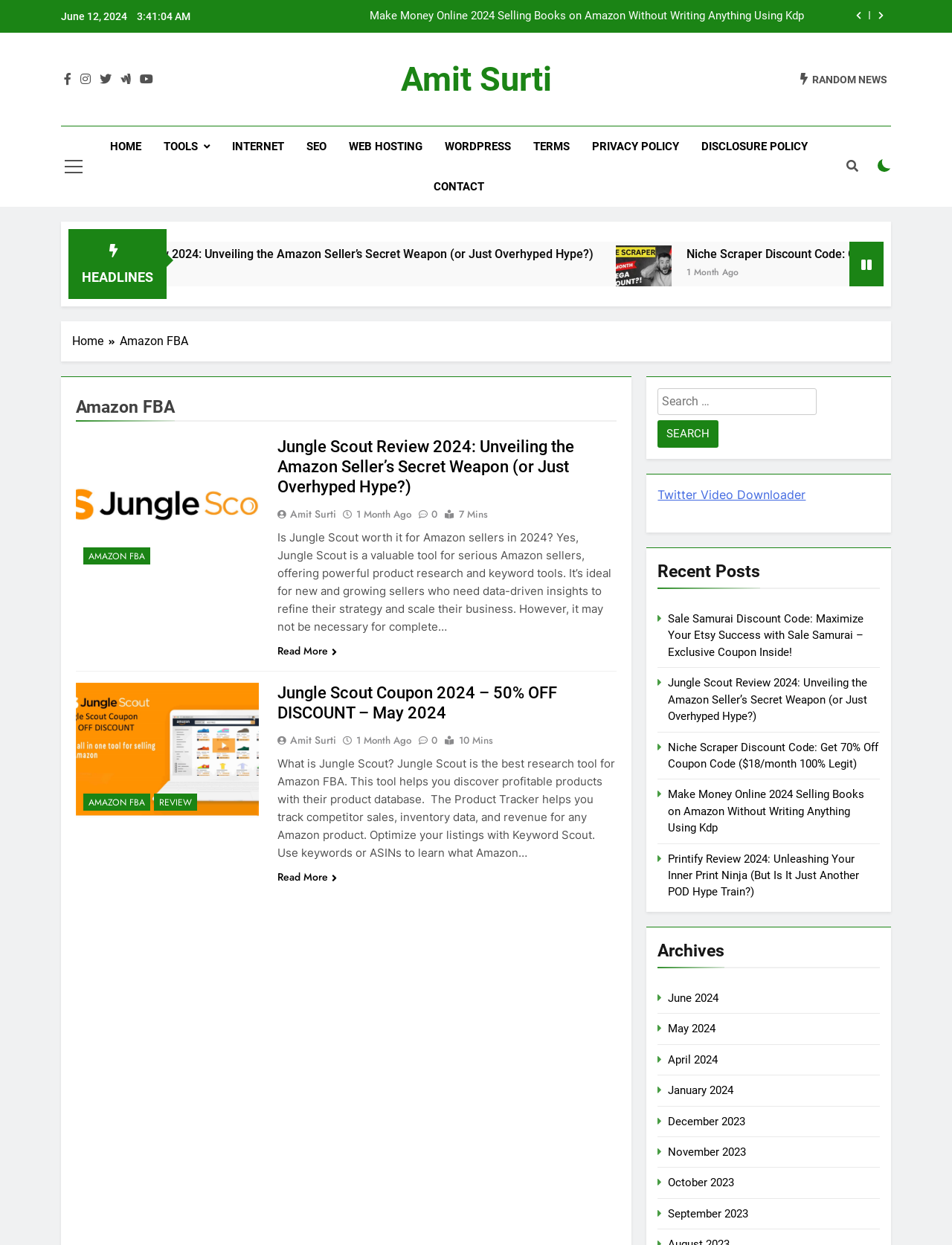Describe the webpage in detail, including text, images, and layout.

The webpage is about Amazon FBA archives by Amit Surti. At the top, there is a date and time "June 12, 2024 3:41:05 AM" followed by two buttons with icons. Below that, there is a list item with a link to an article titled "Make Money Online 2024 Selling Books on Amazon Without Writing Anything Using Kdp".

On the top right, there are several social media links and a button with a search icon. Below that, there are navigation links to "HOME", "TOOLS", "INTERNET", "SEO", "WEB HOSTING", "WORDPRESS", "TERMS", "PRIVACY POLICY", "DISCLOSURE POLICY", and "CONTACT".

The main content of the webpage is divided into two sections. The first section has a heading "HEADLINES" and contains a figure with a link to an article titled "niche scraper discount code 2023". Below that, there is a link to an article titled "1 Month Ago" with a time stamp.

The second section has a navigation breadcrumb with links to "Home" and "Amazon FBA". Below that, there is a heading "Amazon FBA" followed by an article with a figure containing an image titled "JungleScout Review 2024". The article has a heading "Jungle Scout Review 2024: Unveiling the Amazon Seller’s Secret Weapon (or Just Overhyped Hype?)" and a link to read more. There is also a link to the author "Amit Surti" and a time stamp "1 Month Ago".

Below that, there is another article with a figure containing an image titled "jungle scout coupon 2022". The article has a heading "Jungle Scout Coupon 2024 – 50% OFF DISCOUNT – May 2024" and a link to read more. There is also a link to the author "Amit Surti" and a time stamp "1 Month Ago".

On the right side, there is a search box with a button to search. Below that, there are links to recent posts, including "Sale Samurai Discount Code", "Jungle Scout Review 2024", "Niche Scraper Discount Code", "Make Money Online 2024 Selling Books on Amazon Without Writing Anything Using Kdp", and "Printify Review 2024". Finally, there is a heading "Archives" with a link to "June 2024".